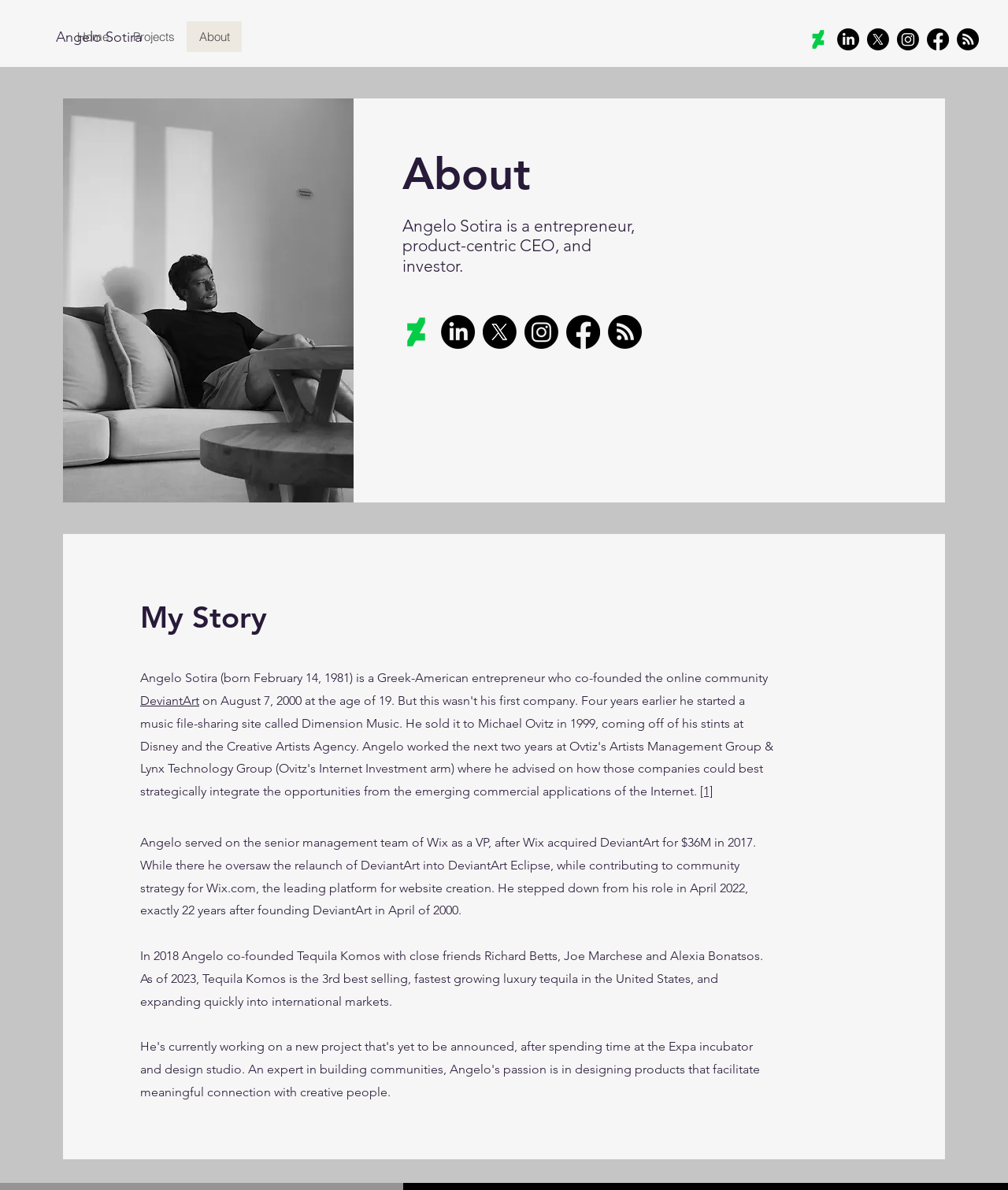Could you locate the bounding box coordinates for the section that should be clicked to accomplish this task: "Click the Home link".

[0.065, 0.018, 0.12, 0.044]